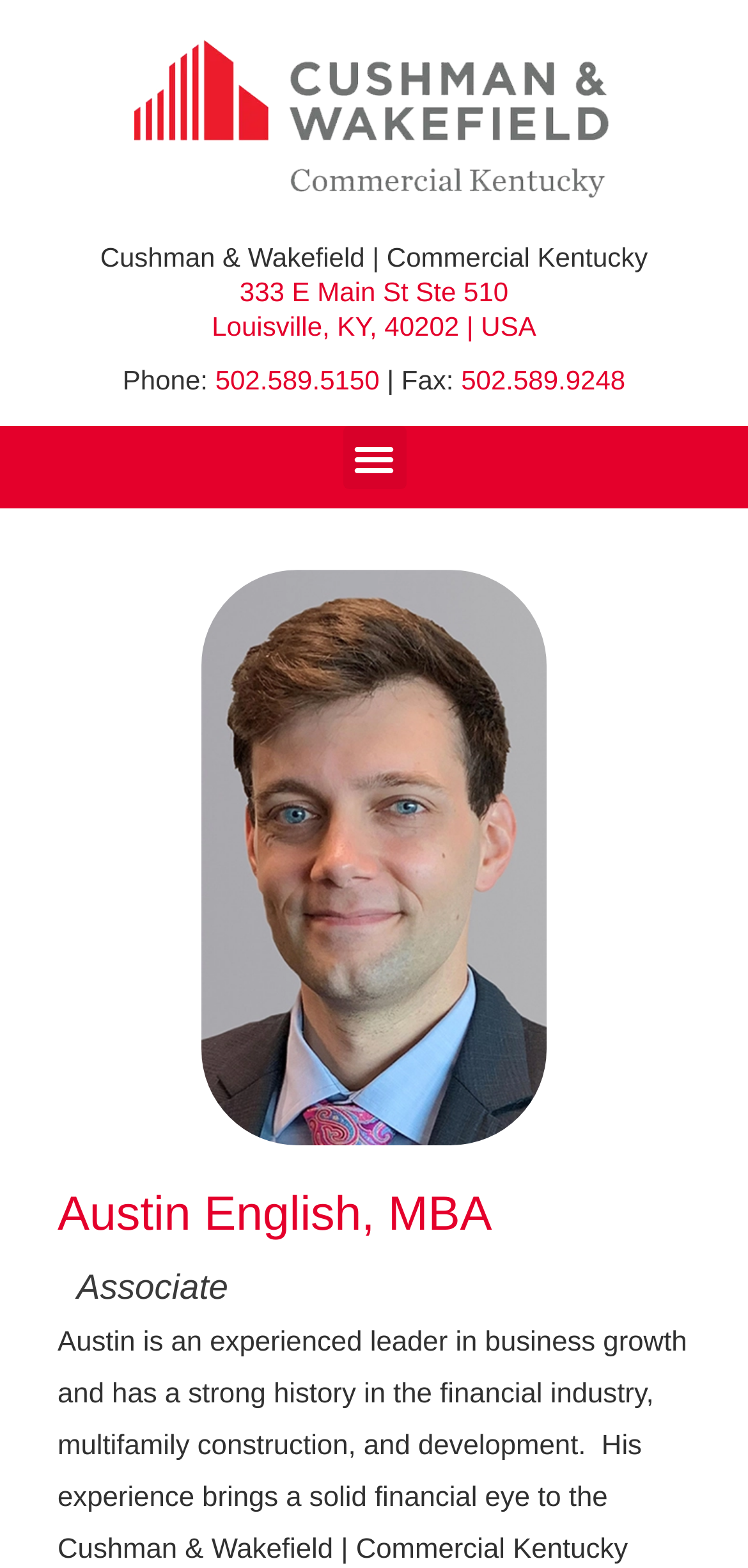Respond with a single word or short phrase to the following question: 
What is the phone number?

502.589.5150